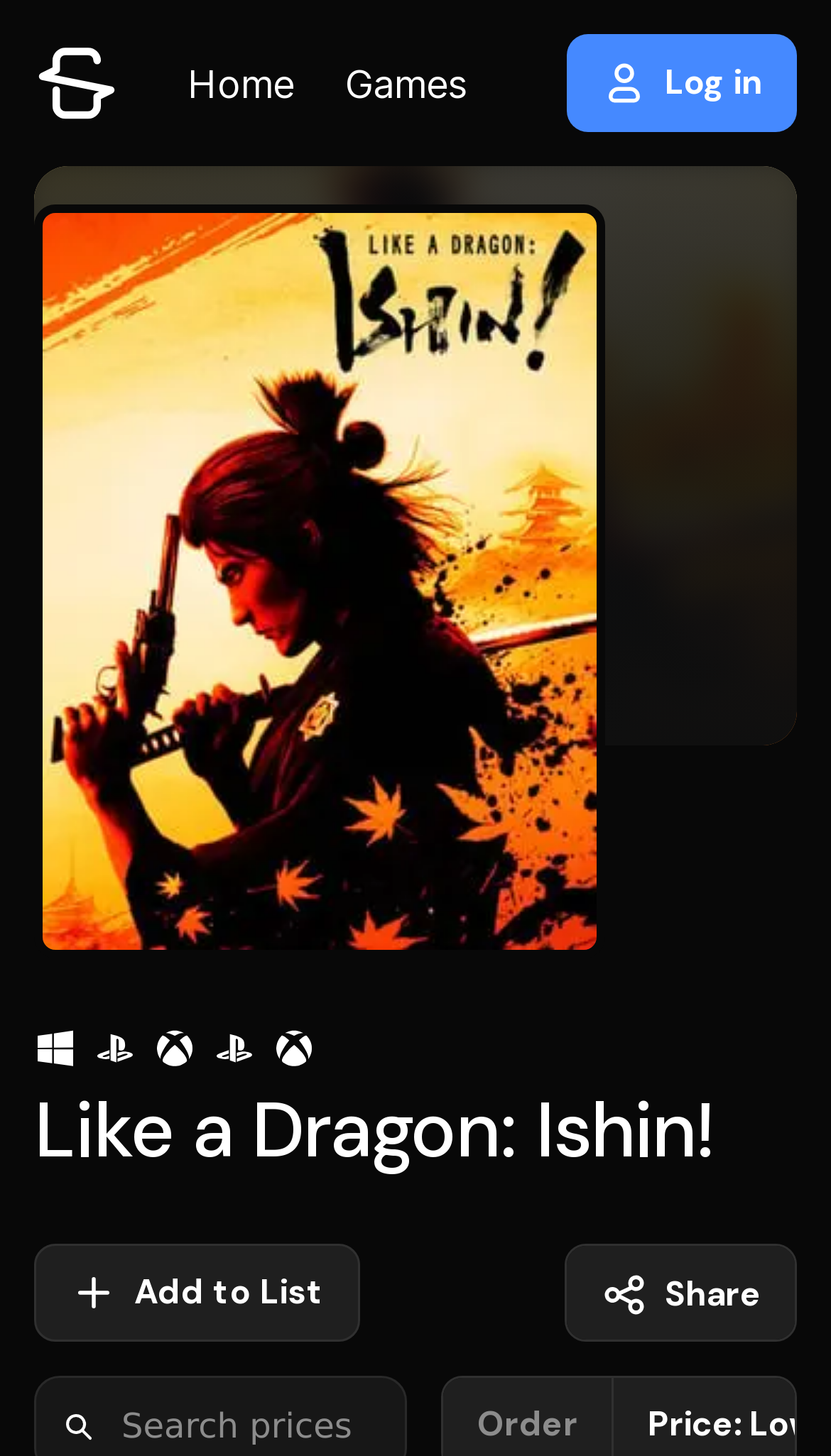Identify the bounding box for the given UI element using the description provided. Coordinates should be in the format (top-left x, top-left y, bottom-right x, bottom-right y) and must be between 0 and 1. Here is the description: Share

[0.679, 0.854, 0.959, 0.922]